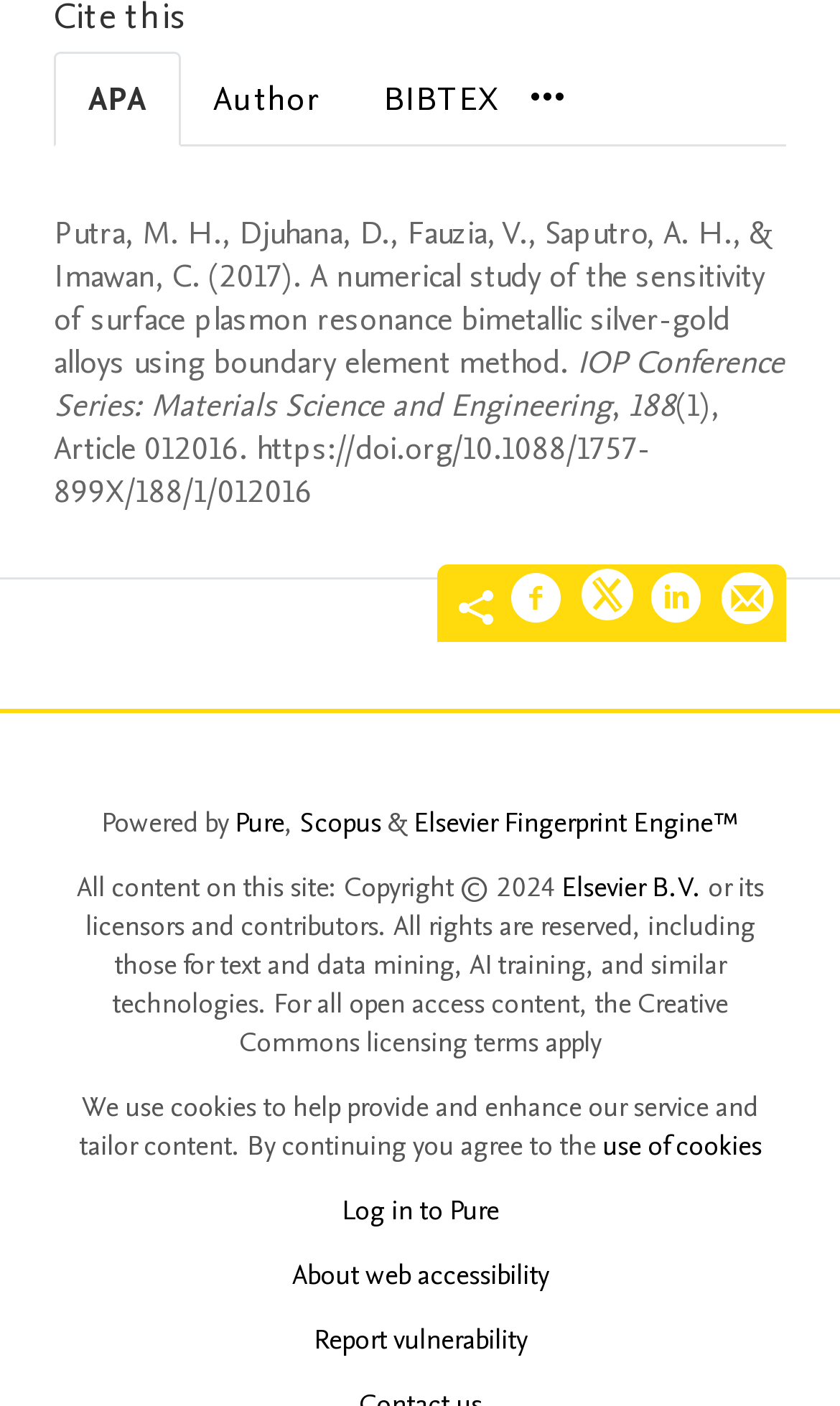Find the bounding box coordinates of the clickable area that will achieve the following instruction: "Select the Author citation style".

[0.215, 0.038, 0.418, 0.102]